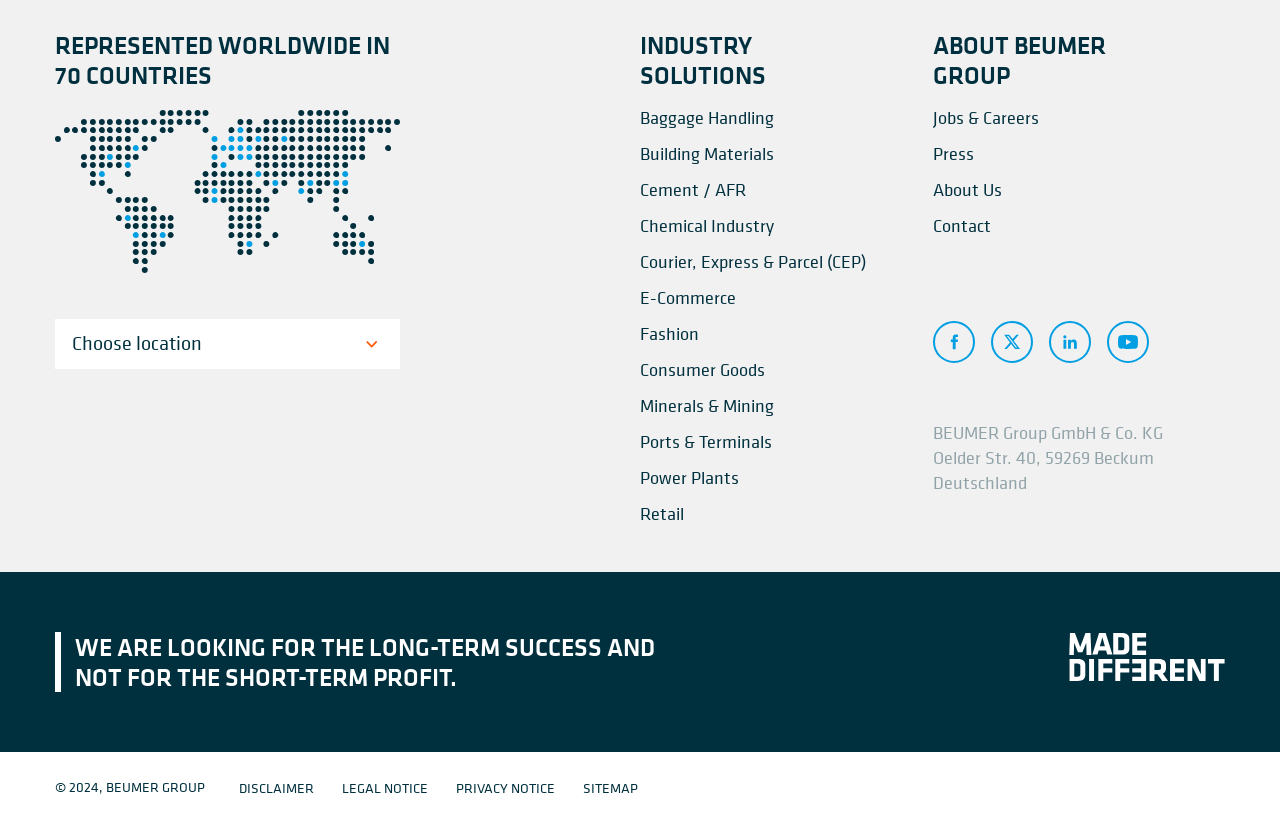Please determine the bounding box coordinates of the element to click on in order to accomplish the following task: "Go to the disclaimer page". Ensure the coordinates are four float numbers ranging from 0 to 1, i.e., [left, top, right, bottom].

[0.187, 0.946, 0.245, 0.969]